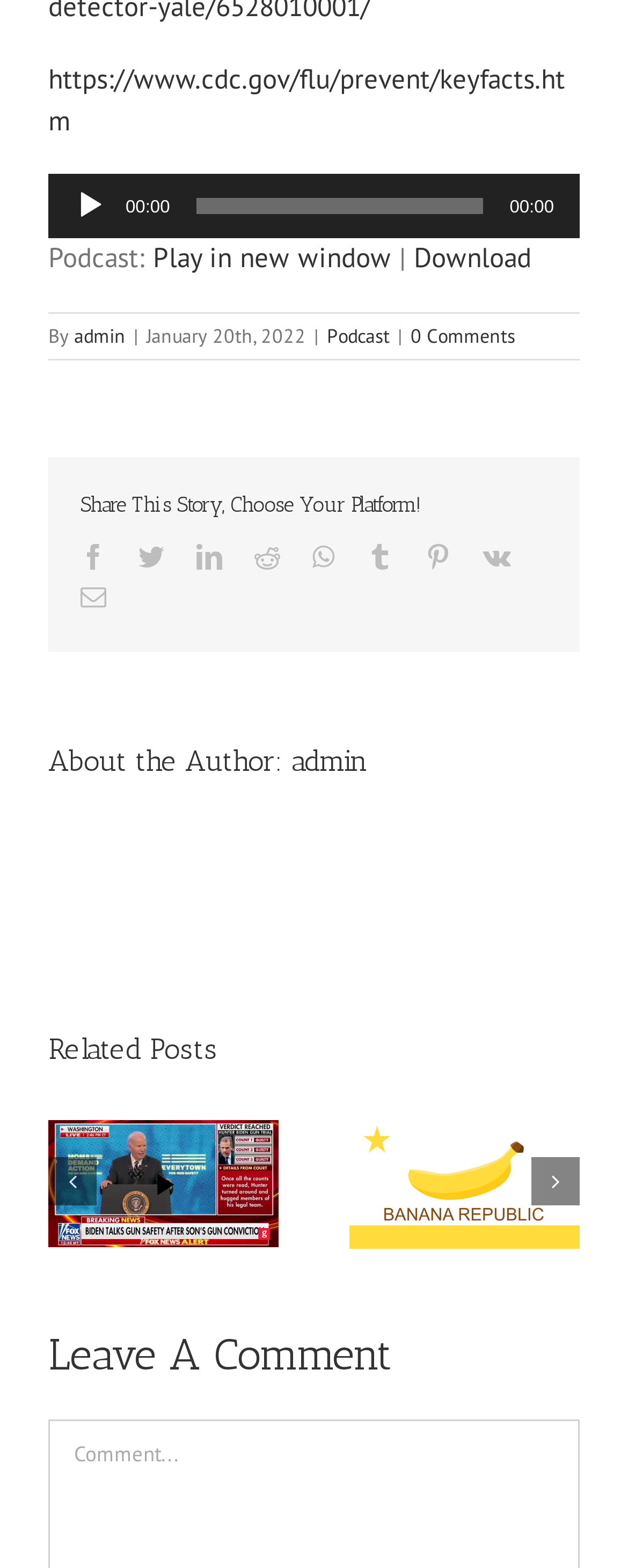Give a concise answer of one word or phrase to the question: 
What is the title of the first related post?

Episode 178: “They’re Gonna Need More than a Hunting Rifle, I’ve Got F-15s…Man”